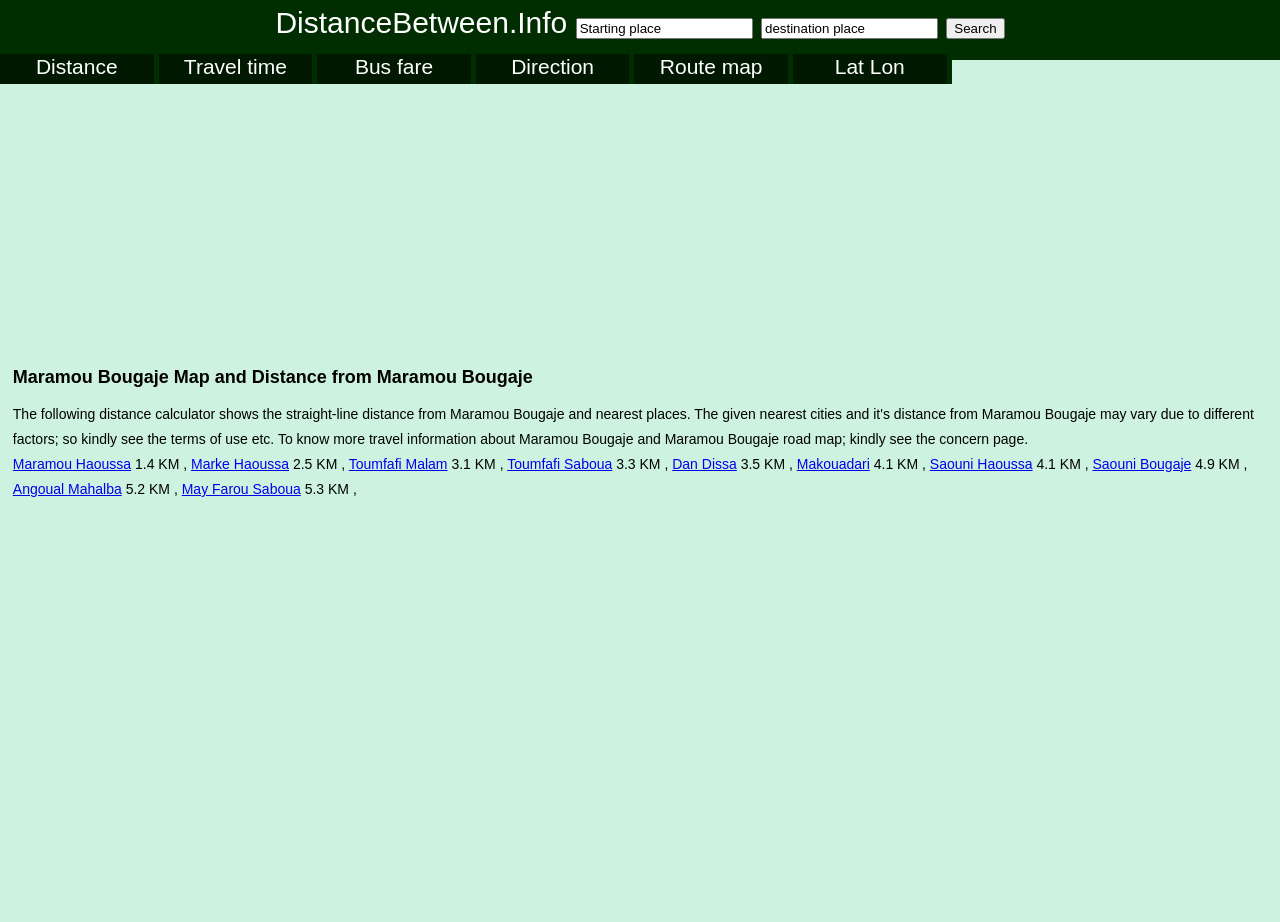What are the options for searching?
Using the information from the image, answer the question thoroughly.

The webpage provides several options for searching, which are listed as links below the input textboxes. These options include Distance, Travel time, Bus fare, Direction, Route map, and Lat Lon, suggesting that the user can search for different types of information related to the input places.